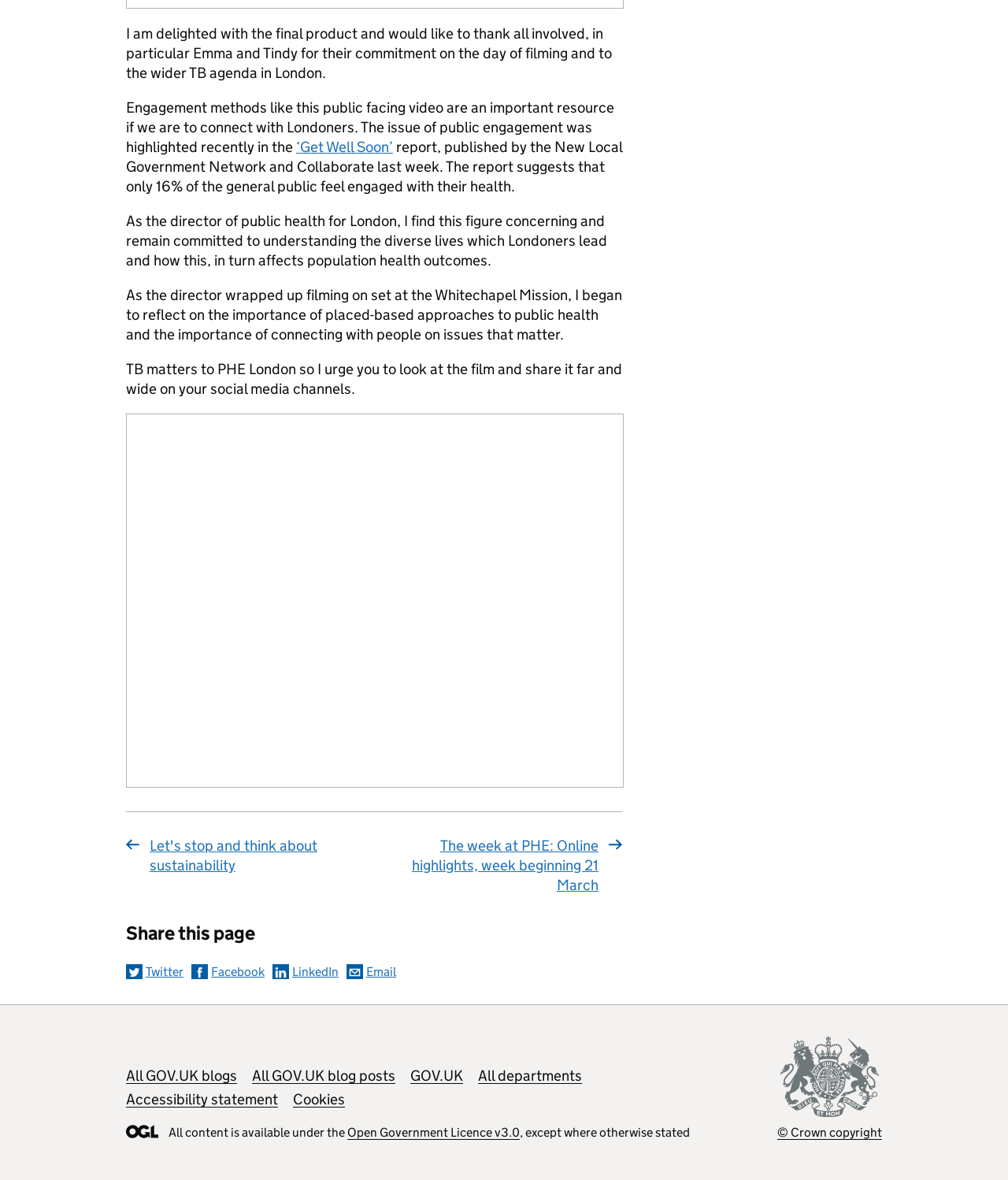By analyzing the image, answer the following question with a detailed response: What is the name of the mission where the filming took place?

The webpage mentions that the director wrapped up filming on set at the Whitechapel Mission, so the name of the mission is Whitechapel Mission.